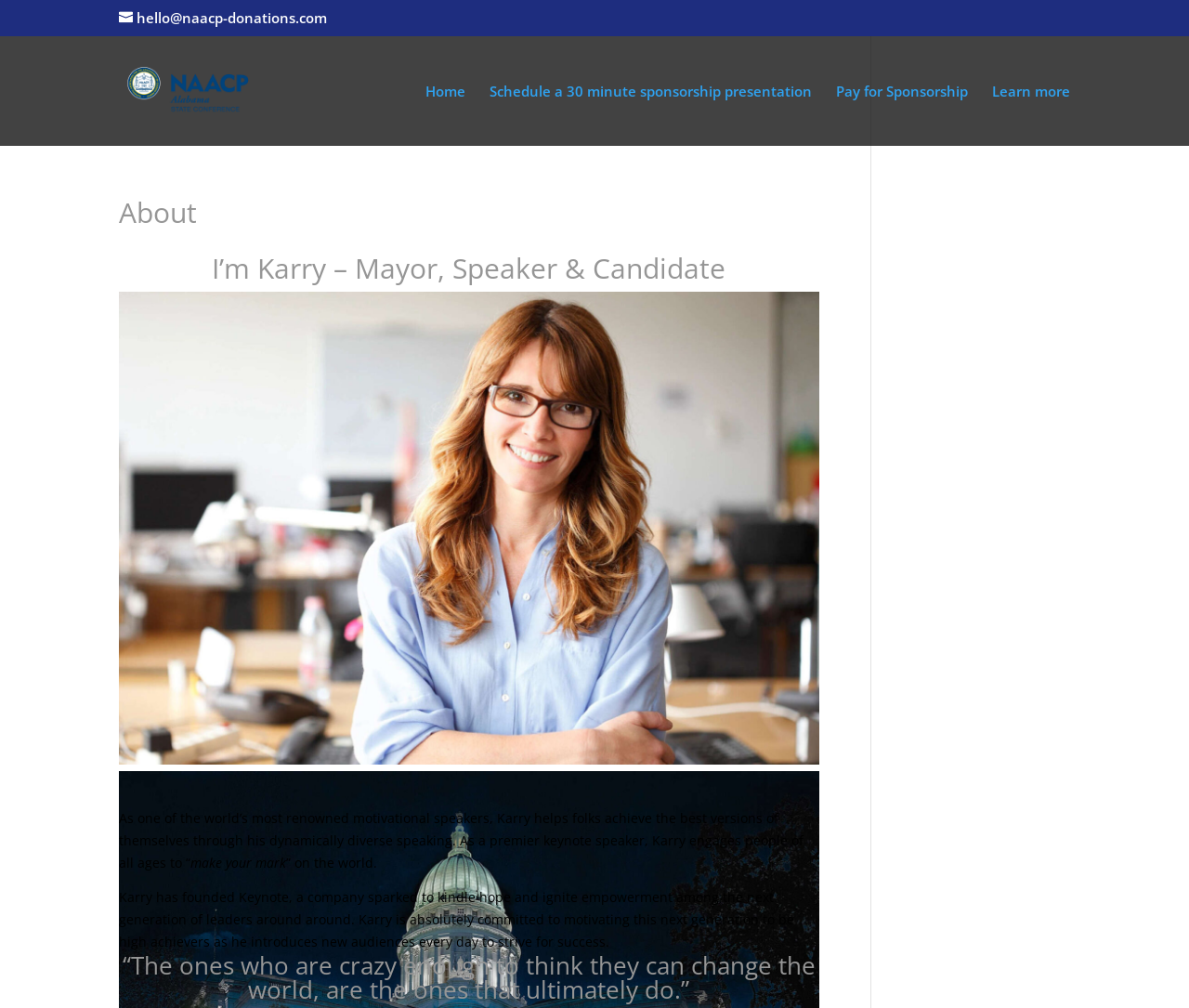Provide a thorough description of the webpage you see.

The webpage is about NAACP Sponsorships, with a focus on Karry, a motivational speaker. At the top left, there is a link to contact "hello@naacp-donations.com" and a link to "NAACP Sponsorships" with an accompanying image. 

To the right of these links, there are four horizontal links: "Home", "Schedule a 30 minute sponsorship presentation", "Pay for Sponsorship", and "Learn more". 

Below these links, there is a heading "About" followed by a heading "I’m Karry – Mayor, Speaker & Candidate". Underneath these headings, there is a large figure with an image, taking up most of the width of the page. 

Below the image, there are three paragraphs of text. The first paragraph describes Karry as a motivational speaker who helps people achieve their best versions. The second paragraph is a quote from Karry, "make your mark on the world." The third paragraph describes Karry's company, Keynote, and his commitment to motivating the next generation of leaders.